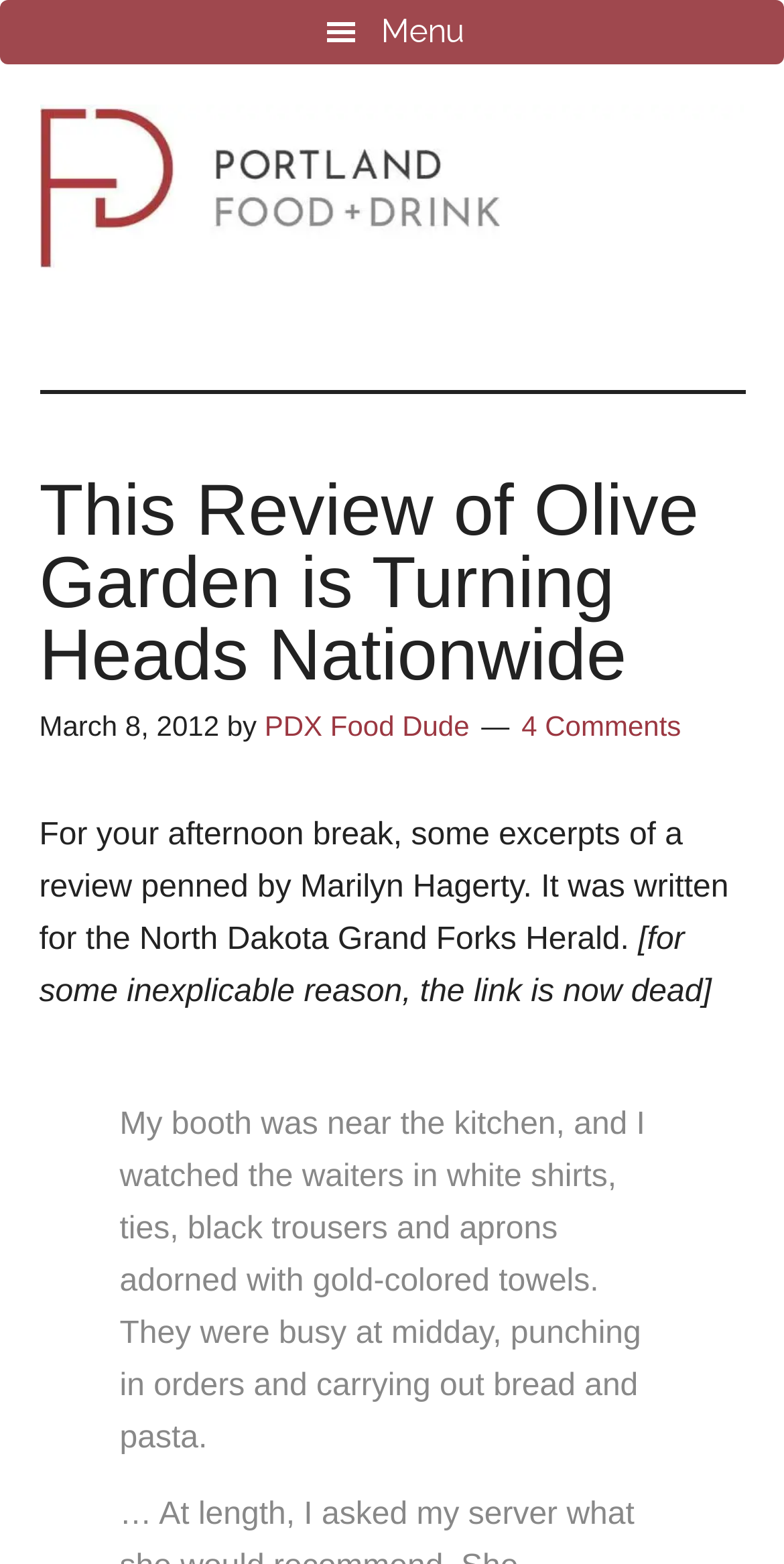Summarize the webpage with a detailed and informative caption.

The webpage is about a review of Olive Garden, a restaurant. At the top left corner, there is a link to "Skip to main content" and a button with a menu icon. Below these elements, the website's title "Portland Food and Drink" is displayed, accompanied by an image. 

On the top center of the page, there is a header section that contains the title of the review, "This Review of Olive Garden is Turning Heads Nationwide", along with the date "March 8, 2012", and the author "PDX Food Dude". 

Below the header, there is a paragraph that introduces the review, stating that it was written by Marilyn Hagerty for the North Dakota Grand Forks Herald. The paragraph also mentions that the link to the original review is no longer available. 

The main content of the review is presented in a block of text, which describes the author's experience at Olive Garden, including the atmosphere and the waiters' attire. The text is positioned below the introductory paragraph, taking up a significant portion of the page.